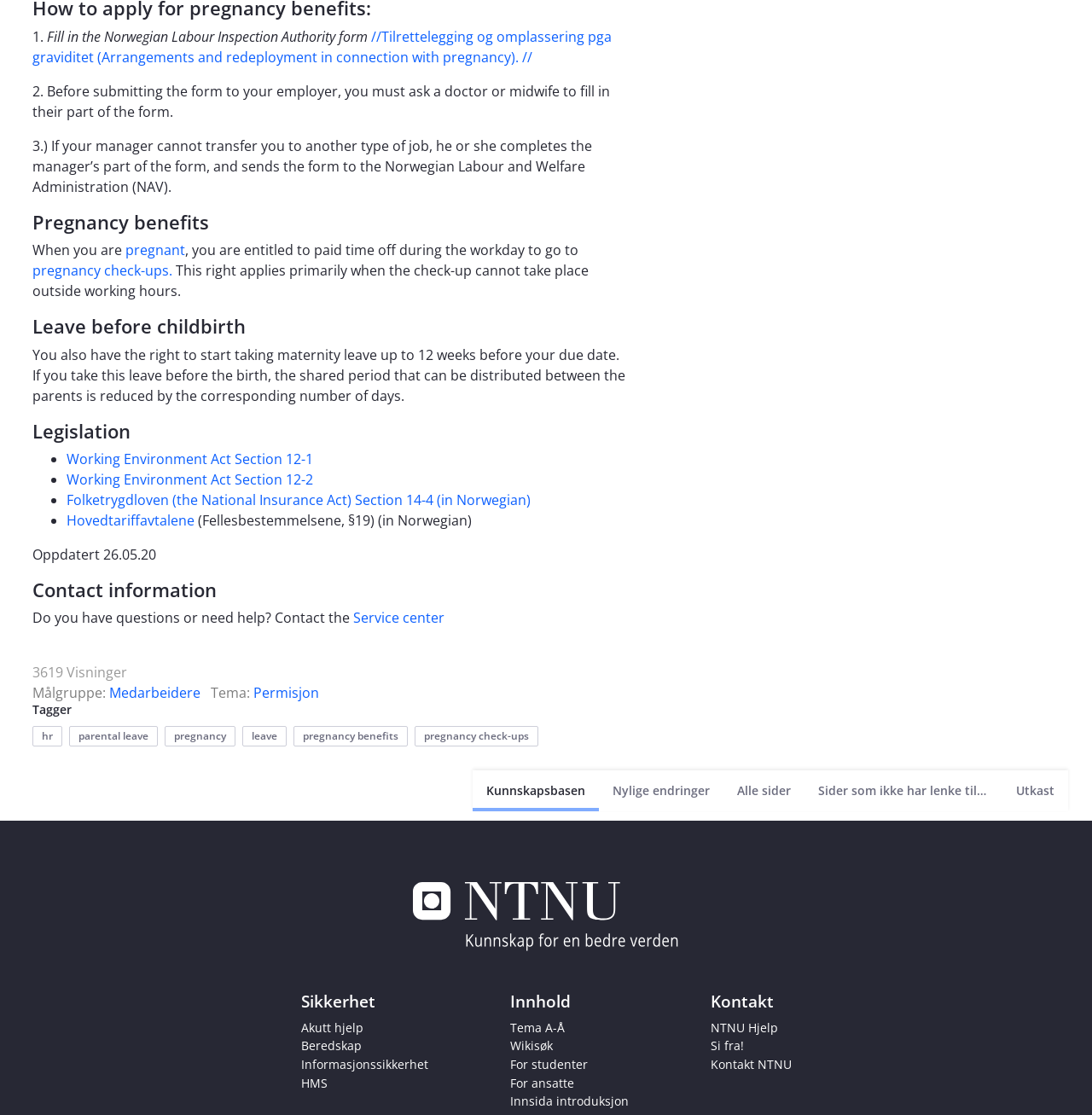Please identify the bounding box coordinates of the element I need to click to follow this instruction: "Visit the 'NTNU Hjelp' page".

[0.65, 0.914, 0.712, 0.929]